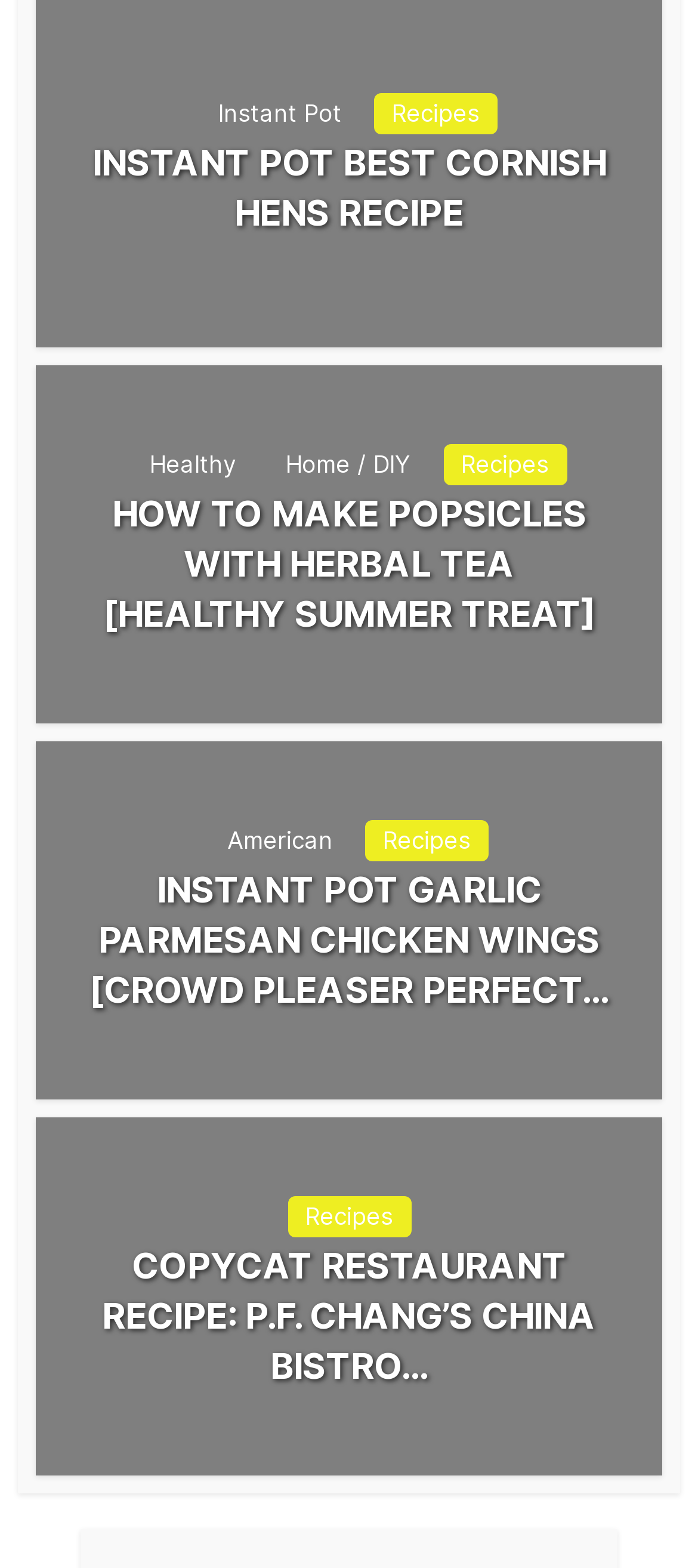Identify the bounding box coordinates of the area you need to click to perform the following instruction: "View the 'HOW TO MAKE POPSICLES WITH HERBAL TEA [HEALTHY SUMMER TREAT]' article".

[0.051, 0.312, 0.949, 0.407]